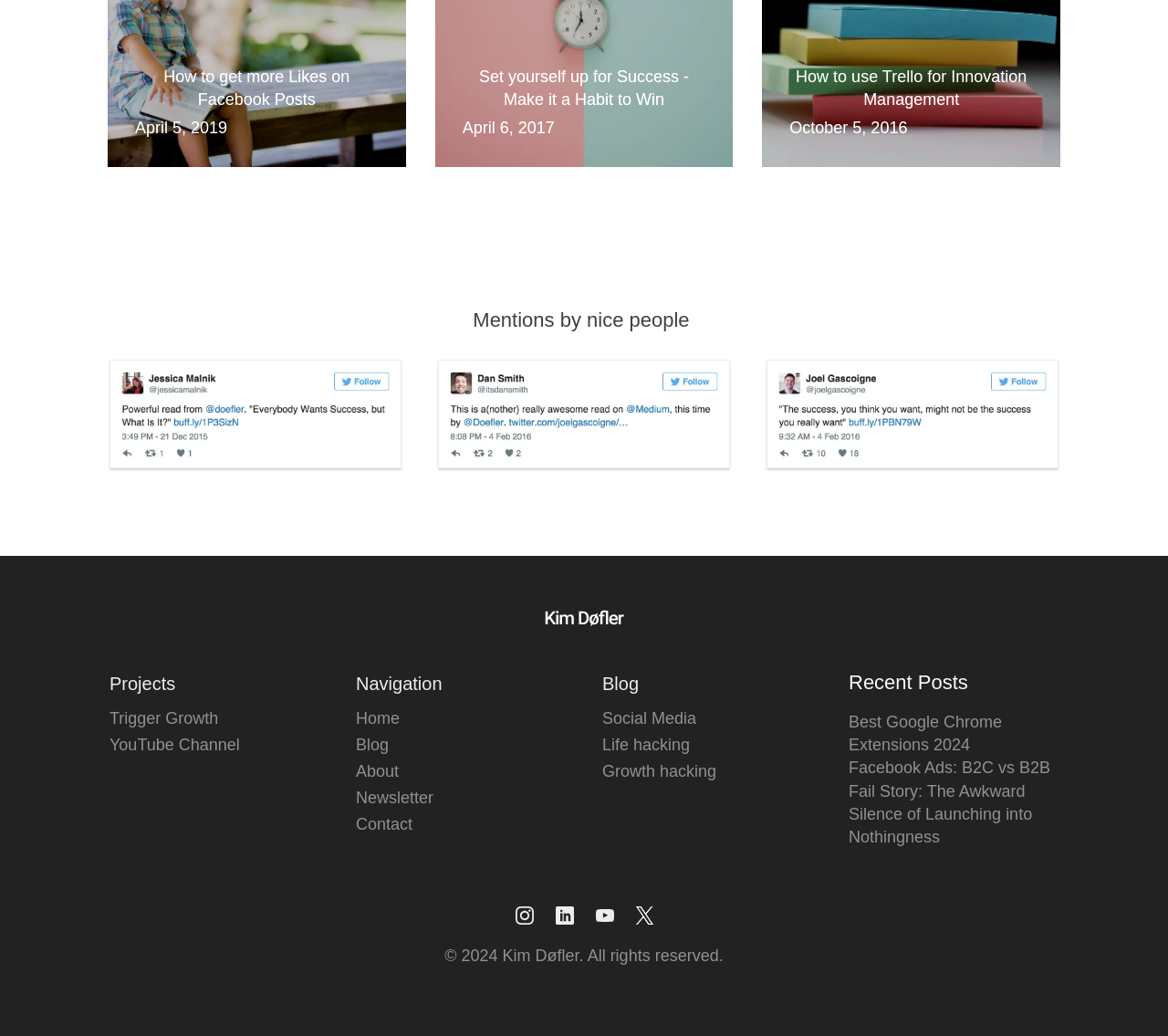Determine the bounding box of the UI component based on this description: "Contact". The bounding box coordinates should be four float values between 0 and 1, i.e., [left, top, right, bottom].

[0.305, 0.784, 0.387, 0.809]